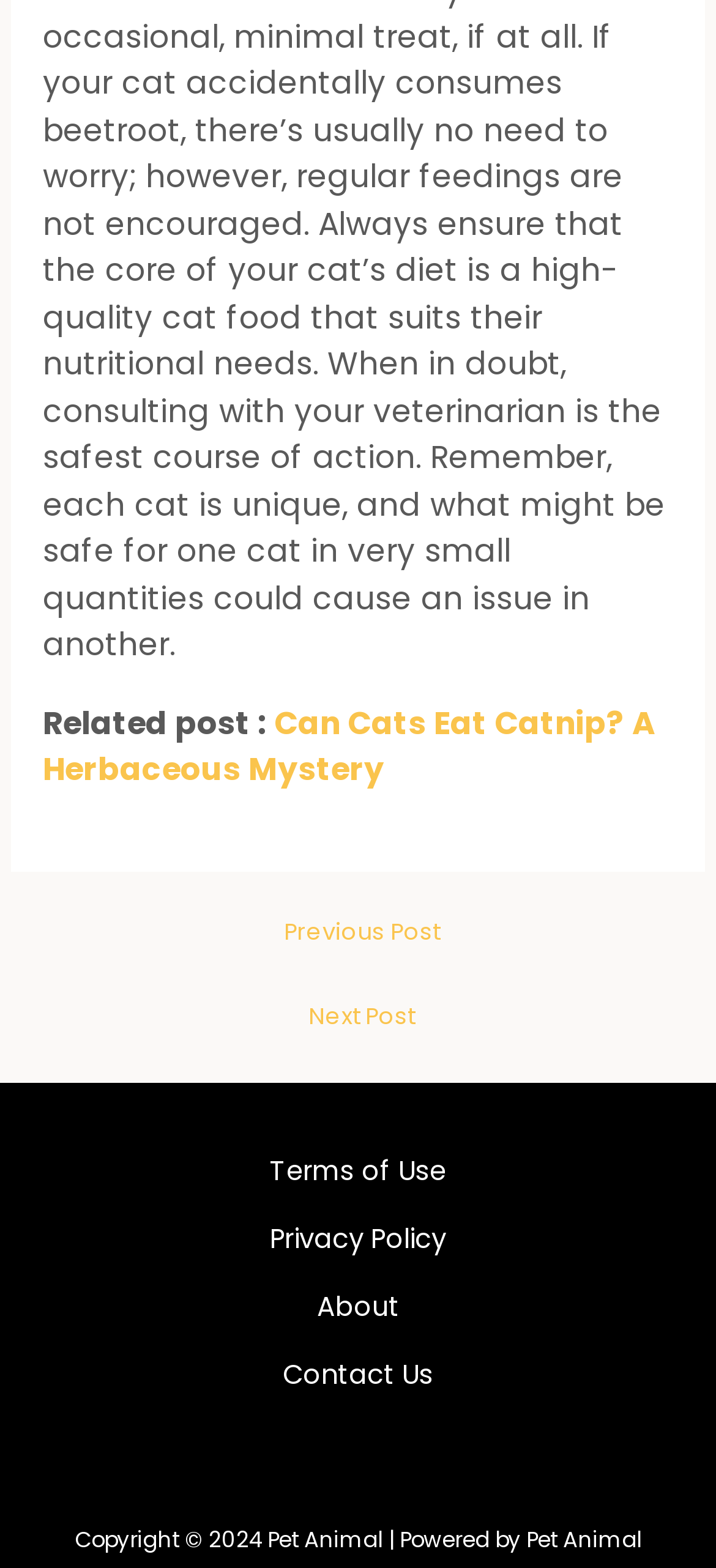Determine the bounding box of the UI component based on this description: "Next Post →". The bounding box coordinates should be four float values between 0 and 1, i.e., [left, top, right, bottom].

[0.022, 0.633, 0.989, 0.667]